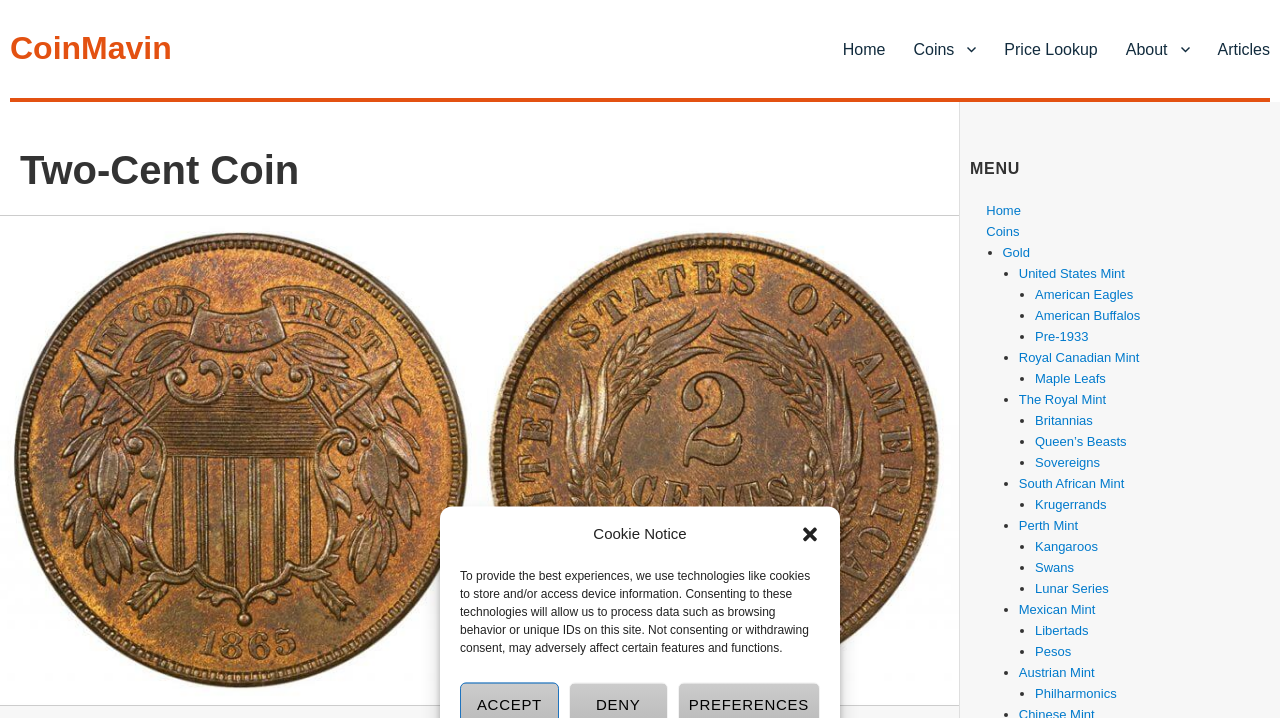Determine the coordinates of the bounding box for the clickable area needed to execute this instruction: "view coins".

[0.703, 0.039, 0.774, 0.097]